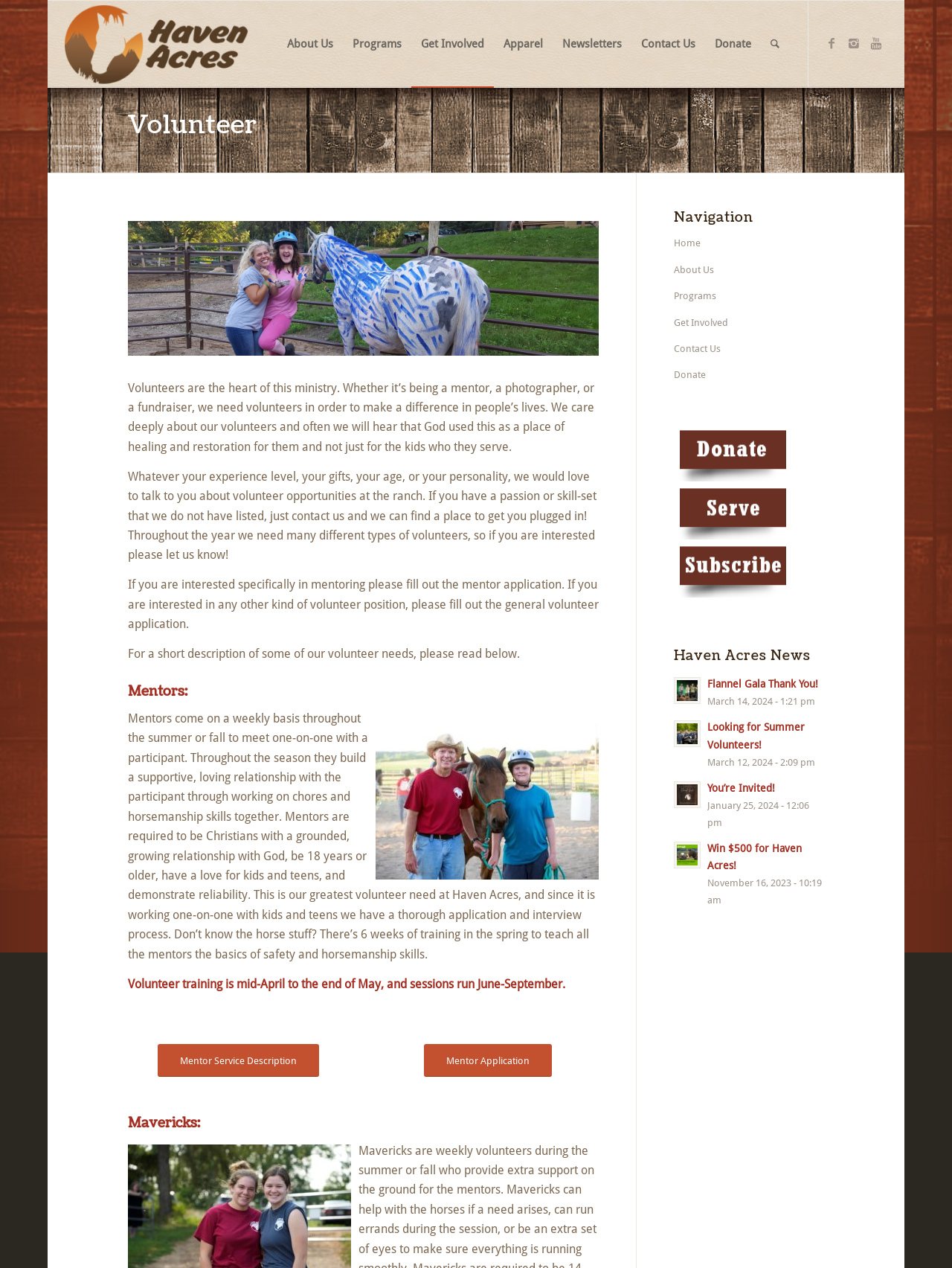Pinpoint the bounding box coordinates of the element to be clicked to execute the instruction: "Search Real Estate Listings".

None